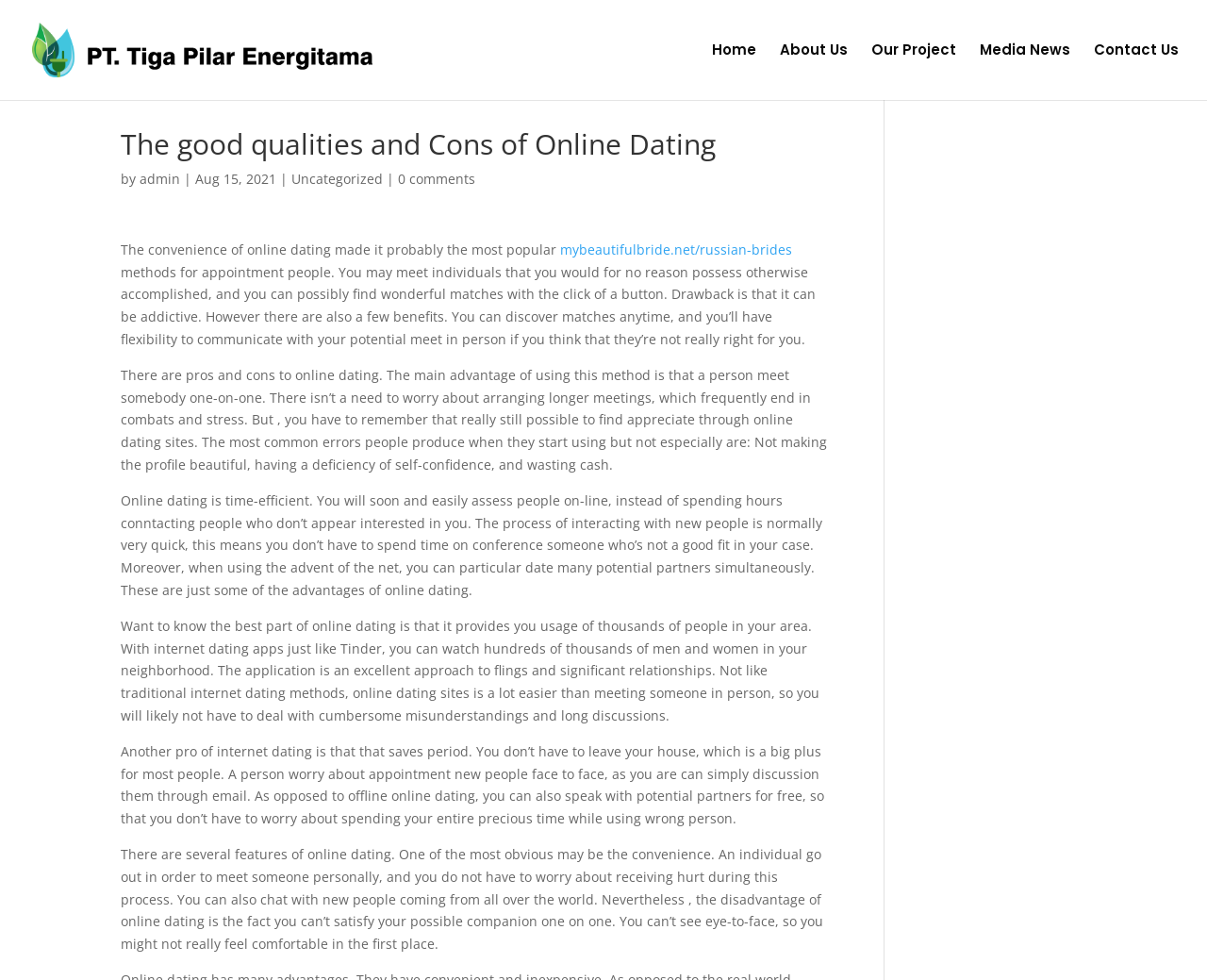Please determine the bounding box coordinates of the element's region to click in order to carry out the following instruction: "Click the 'Home' link". The coordinates should be four float numbers between 0 and 1, i.e., [left, top, right, bottom].

[0.59, 0.044, 0.627, 0.102]